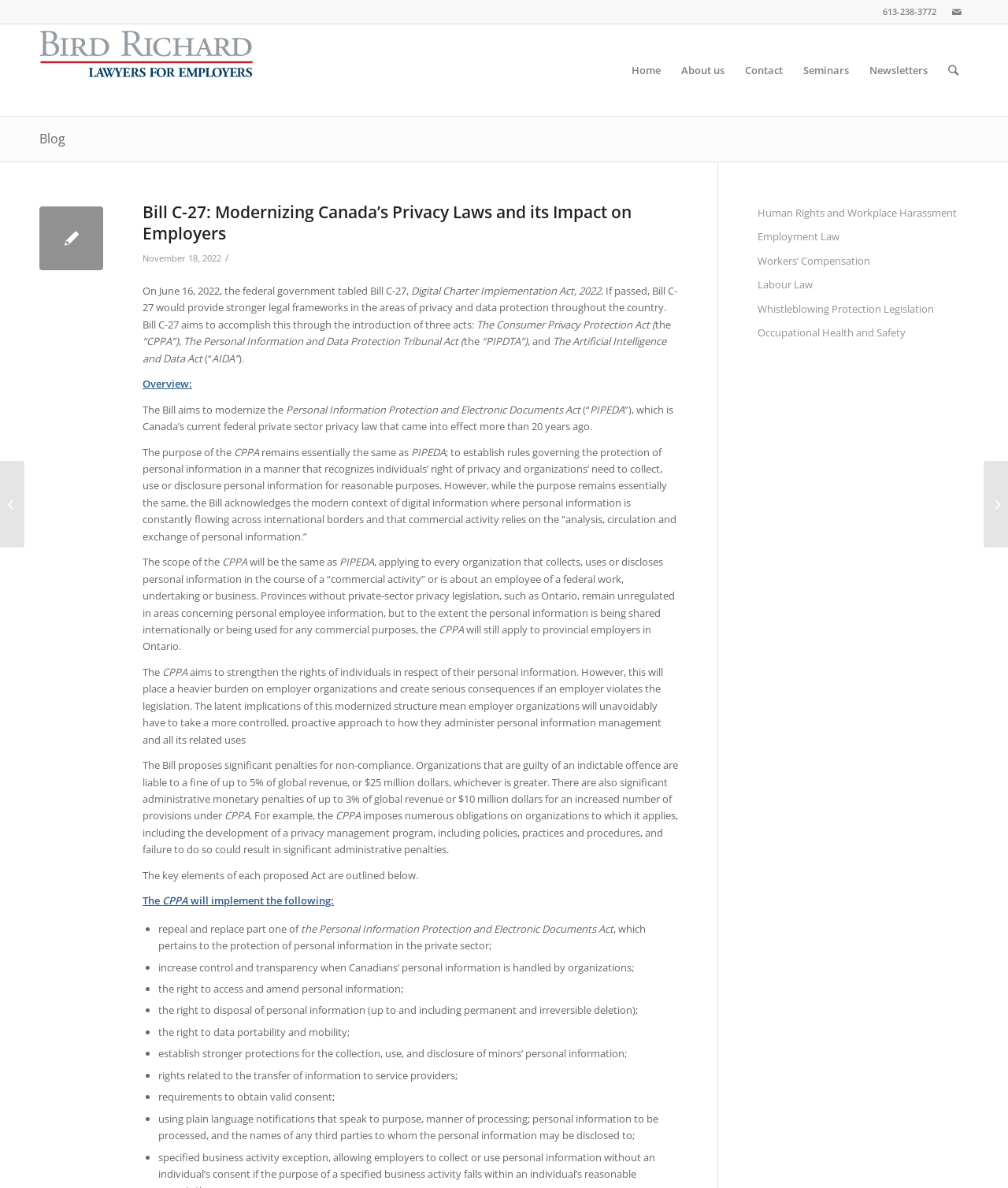Find the bounding box coordinates of the element's region that should be clicked in order to follow the given instruction: "Click the 'Search' link". The coordinates should consist of four float numbers between 0 and 1, i.e., [left, top, right, bottom].

[0.93, 0.021, 0.961, 0.097]